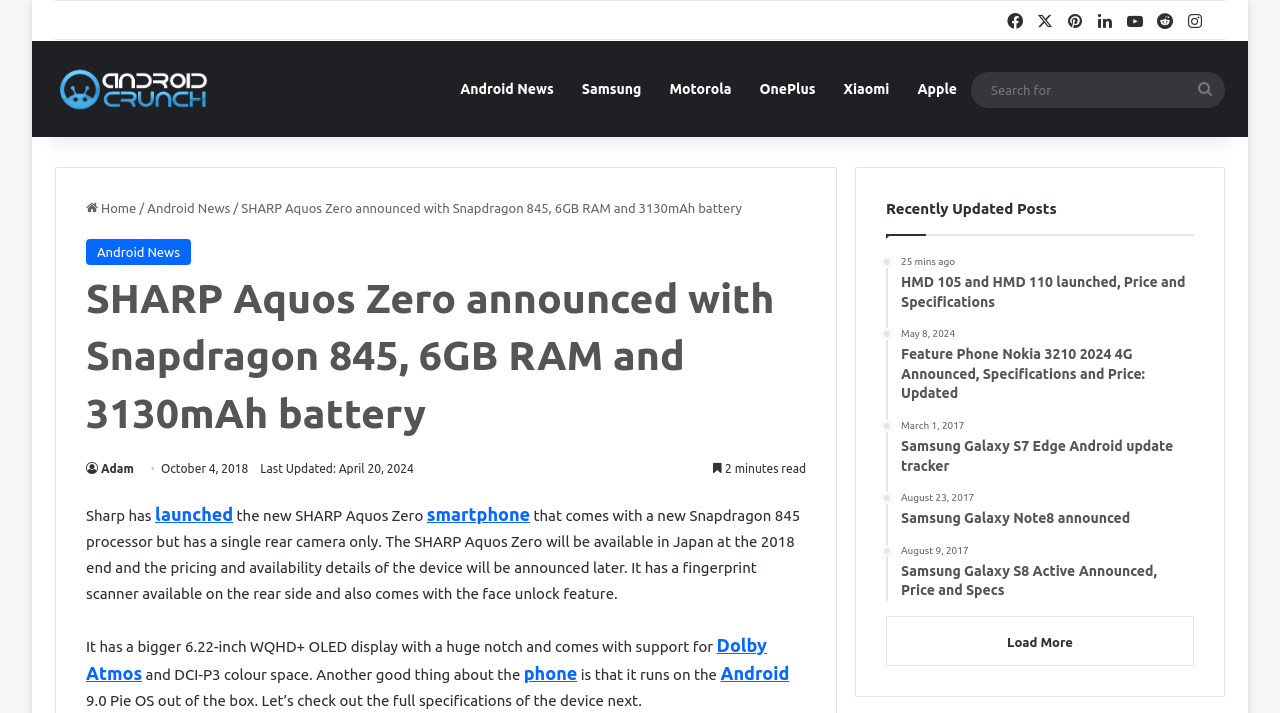Find the bounding box coordinates for the element that must be clicked to complete the instruction: "Go to Android News". The coordinates should be four float numbers between 0 and 1, indicated as [left, top, right, bottom].

[0.349, 0.059, 0.444, 0.192]